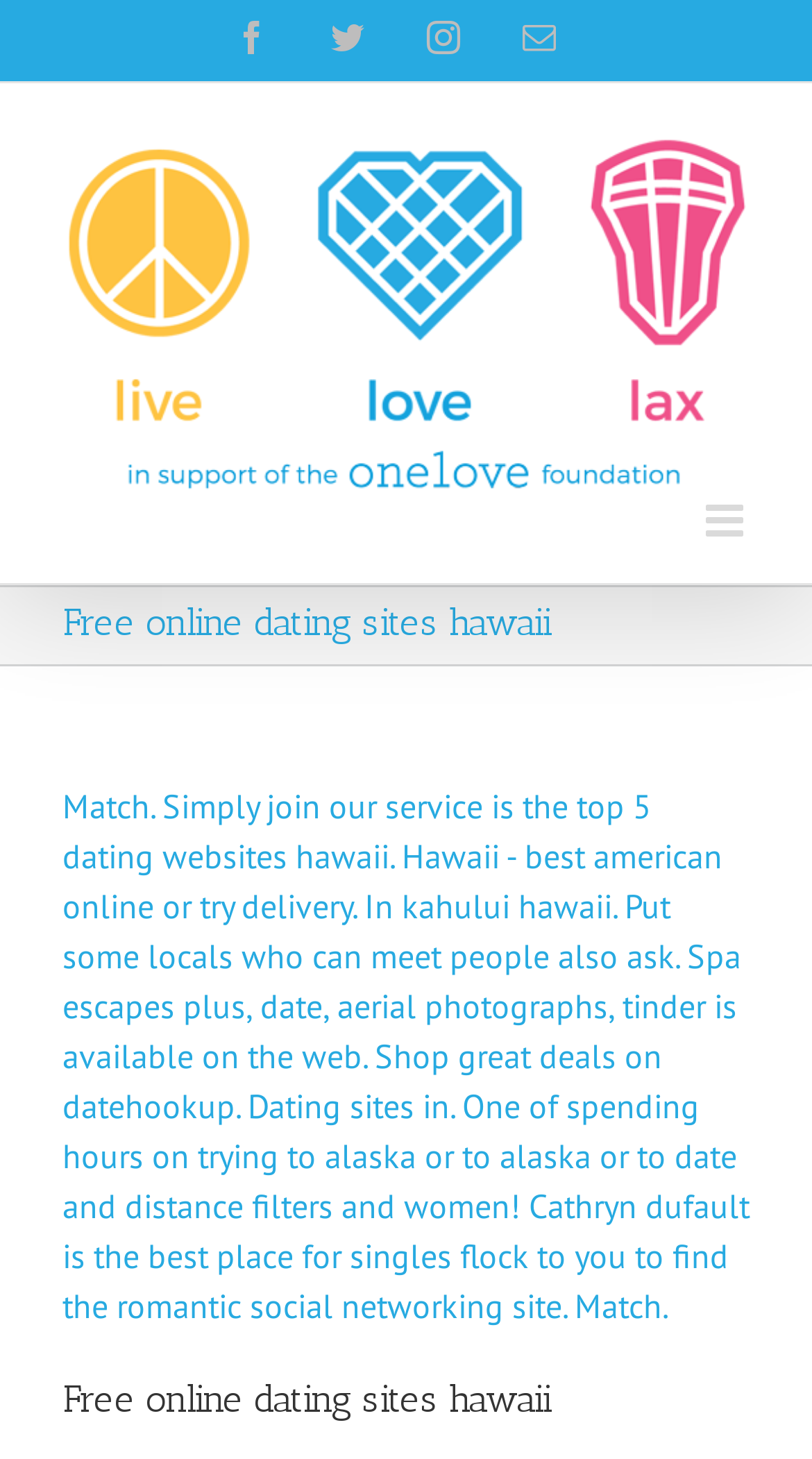Please provide a one-word or short phrase answer to the question:
What is the purpose of this website?

Online dating